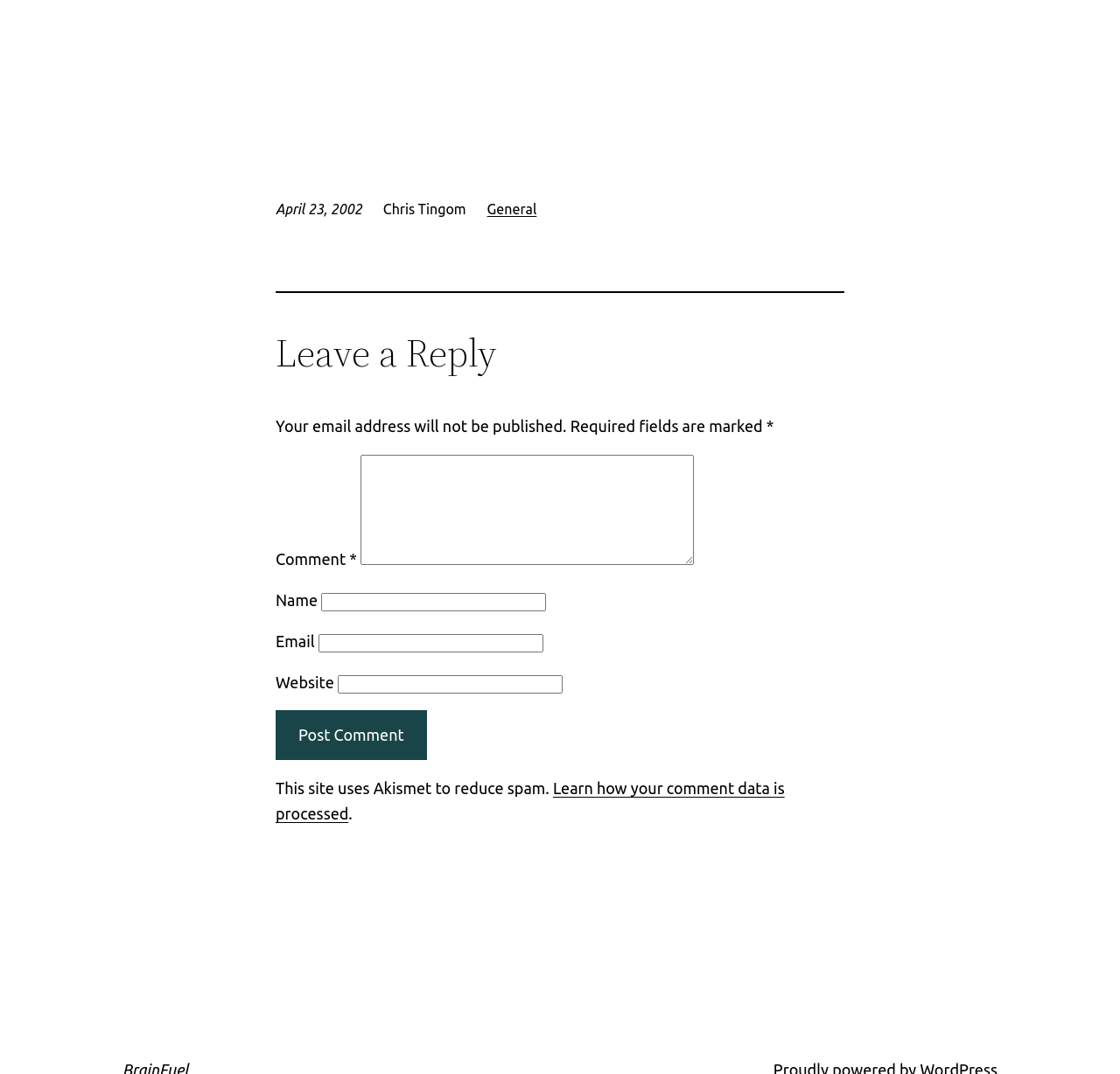Please provide the bounding box coordinates for the UI element as described: "parent_node: Website name="url"". The coordinates must be four floats between 0 and 1, represented as [left, top, right, bottom].

[0.301, 0.628, 0.502, 0.645]